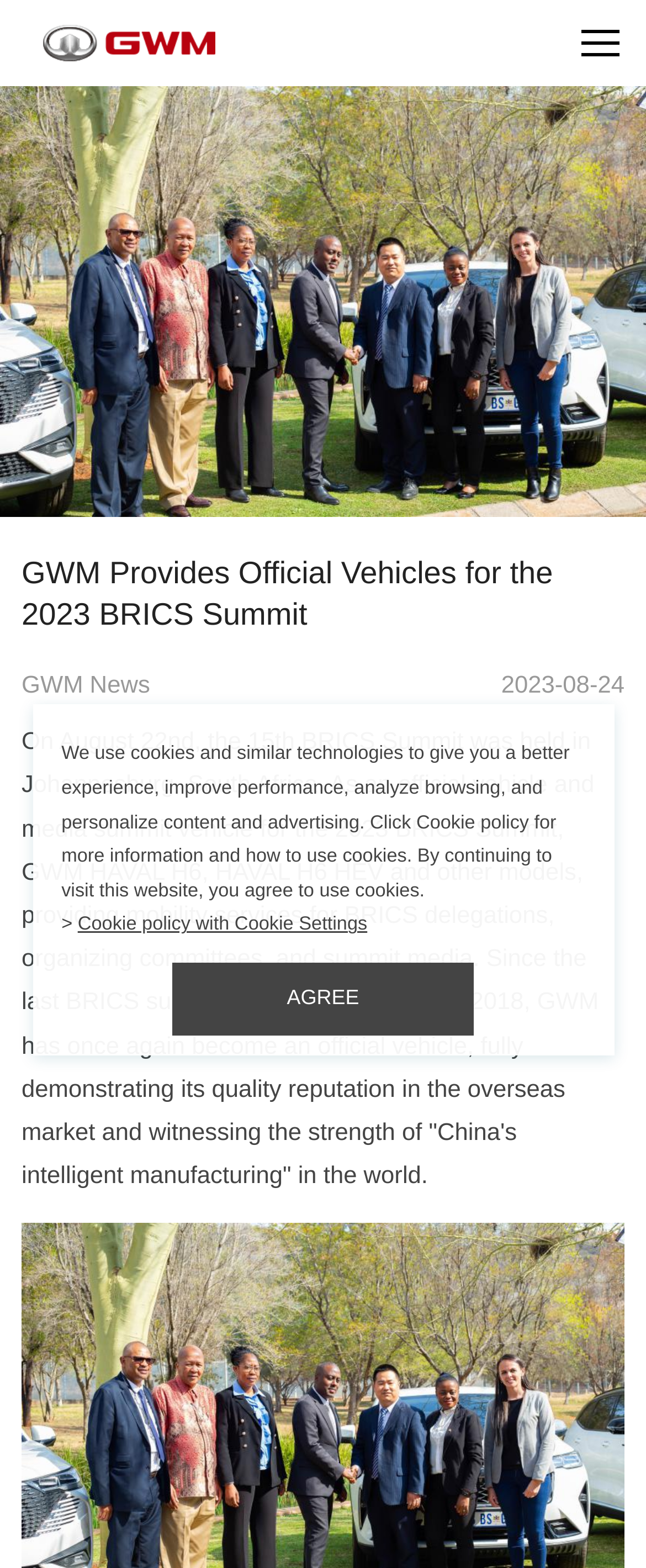What is the brand mentioned in the webpage?
Please give a detailed and thorough answer to the question, covering all relevant points.

The webpage mentions GWM as the brand that provided official vehicles for the 2023 BRICS Summit, specifically the HAVAL H6 and HAVAL H6 HEV models.